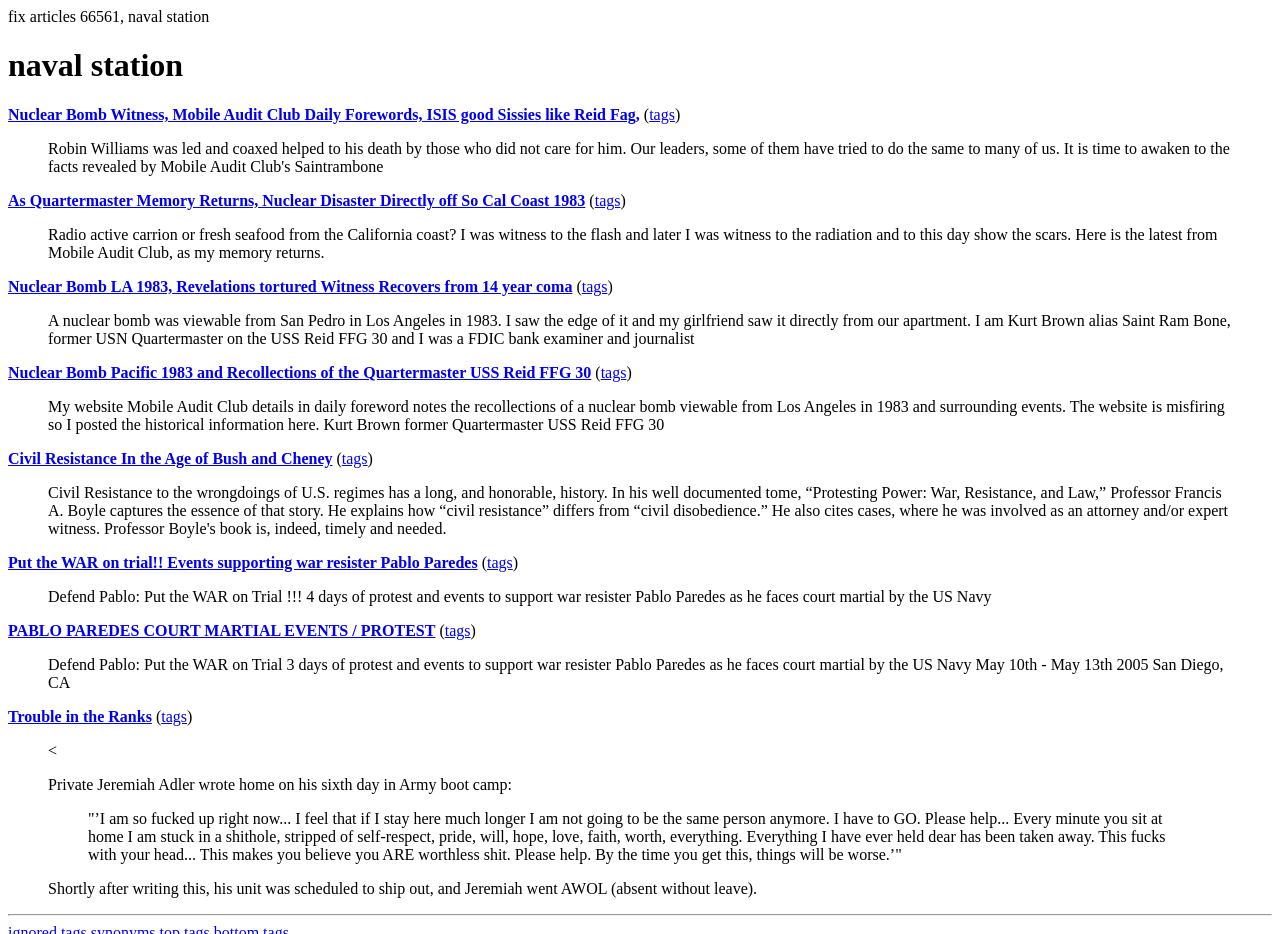Bounding box coordinates are specified in the format (top-left x, top-left y, bottom-right x, bottom-right y). All values are floating point numbers bounded between 0 and 1. Please provide the bounding box coordinate of the region this sentence describes: naval station

[0.006, 0.051, 0.994, 0.09]